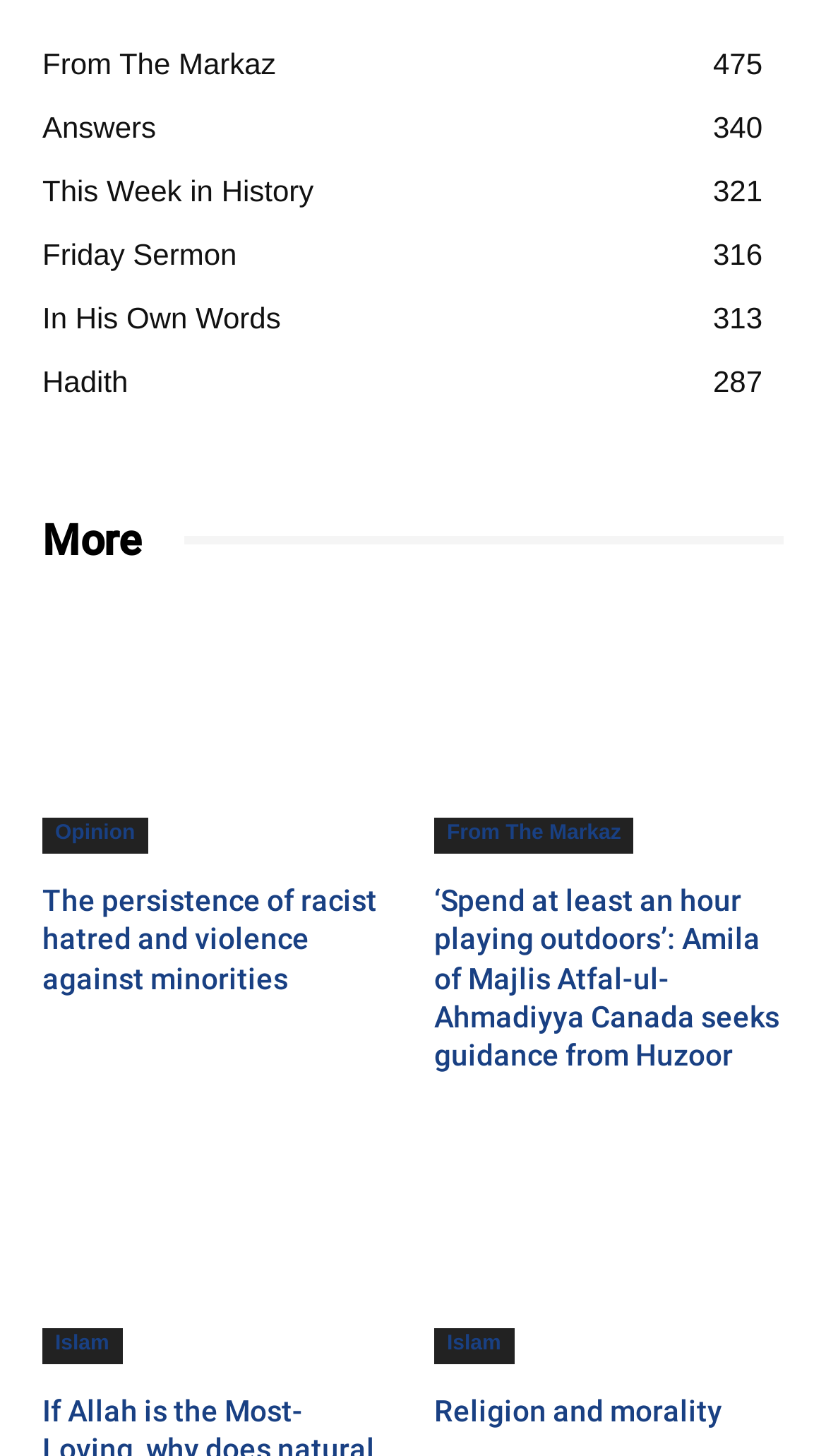Give a one-word or short-phrase answer to the following question: 
How many links are under the 'More' heading?

6